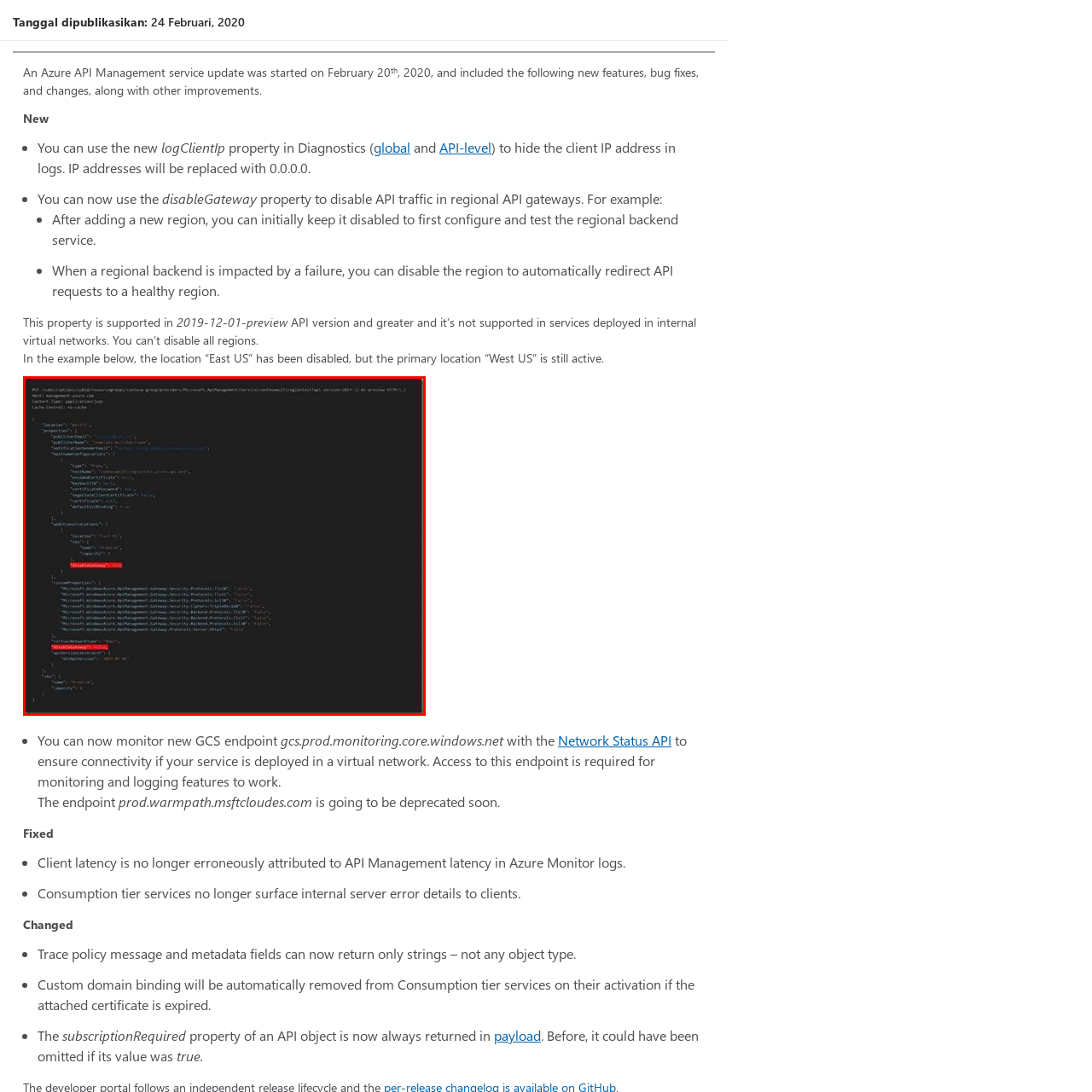Generate a detailed description of the image highlighted within the red border.

The image displays a segment of code, likely from a JSON configuration file or an API request related to Azure Management. It outlines the structure for defining specific properties of an API management service. The visible text highlights various components such as:

- The HTTP method `PUT`, indicating that this is an update operation.
- A specific URL route where the request is directed, showcasing details like subscription ID and resource group identification.
- Key properties initialized within the message body, including `property`, `location`, and `identity`, which are fundamental in defining the API's behavior and security protocols.

The code utilizes a structured format that suggests the management and configuration of cloud resources, particularly focusing on settings related to security and service expectations under the Microsoft Azure platform. The prominent keywords and identifiers in red emphasize critical settings, ensuring clarity in the configuration process.